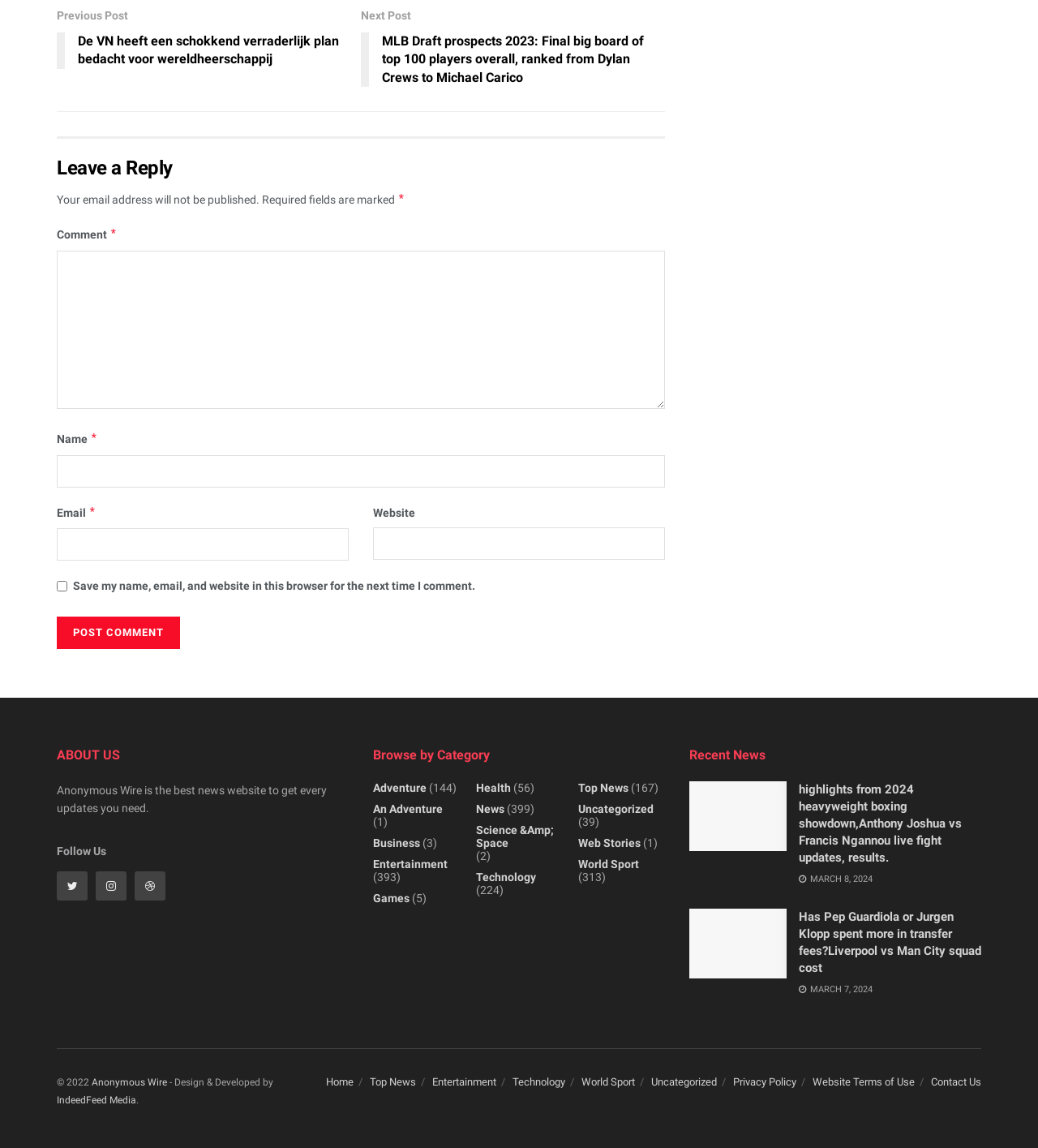Please find the bounding box for the UI element described by: "alt="Search Eat Drink SF" name="sa"".

None